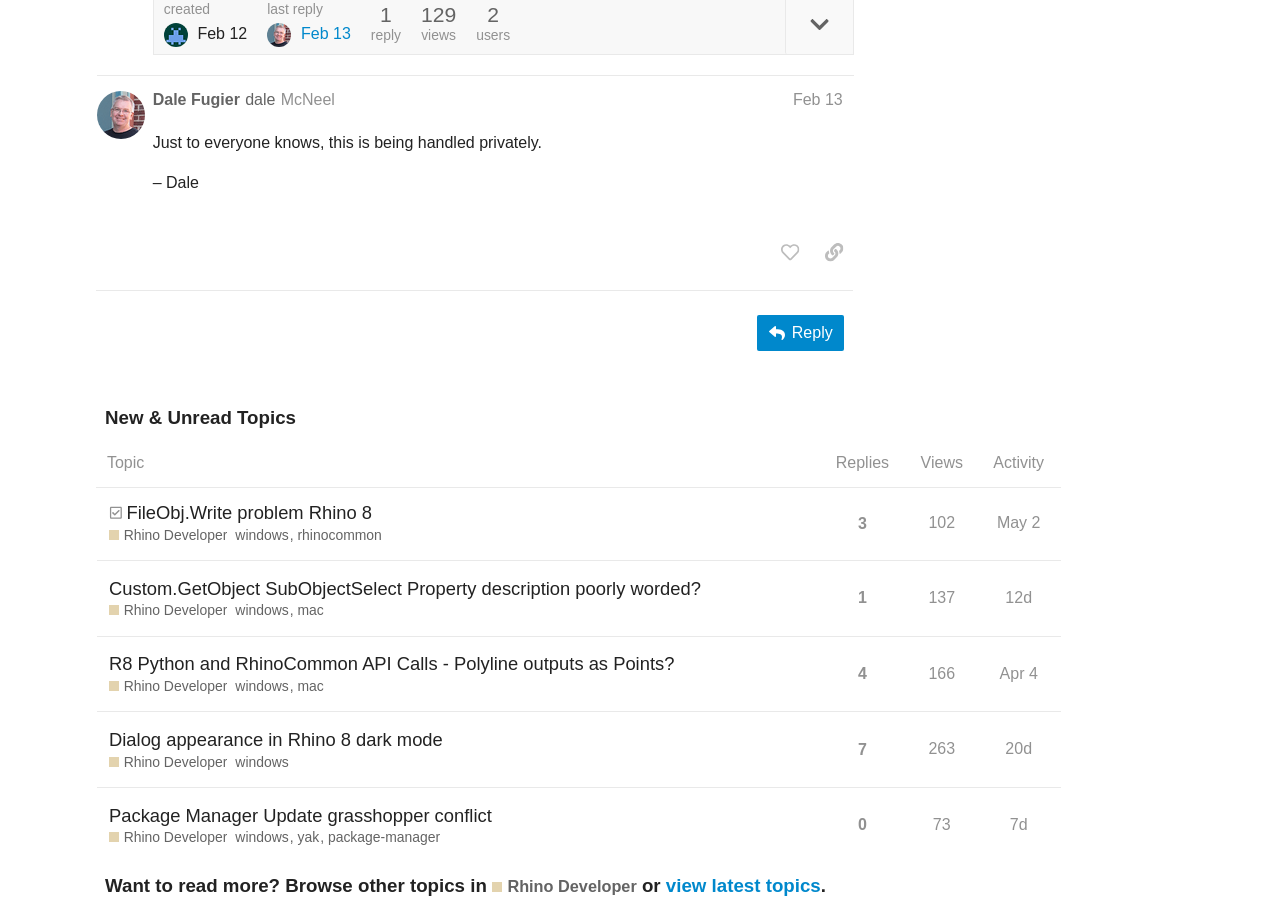Bounding box coordinates are given in the format (top-left x, top-left y, bottom-right x, bottom-right y). All values should be floating point numbers between 0 and 1. Provide the bounding box coordinate for the UI element described as: dale

[0.192, 0.098, 0.215, 0.117]